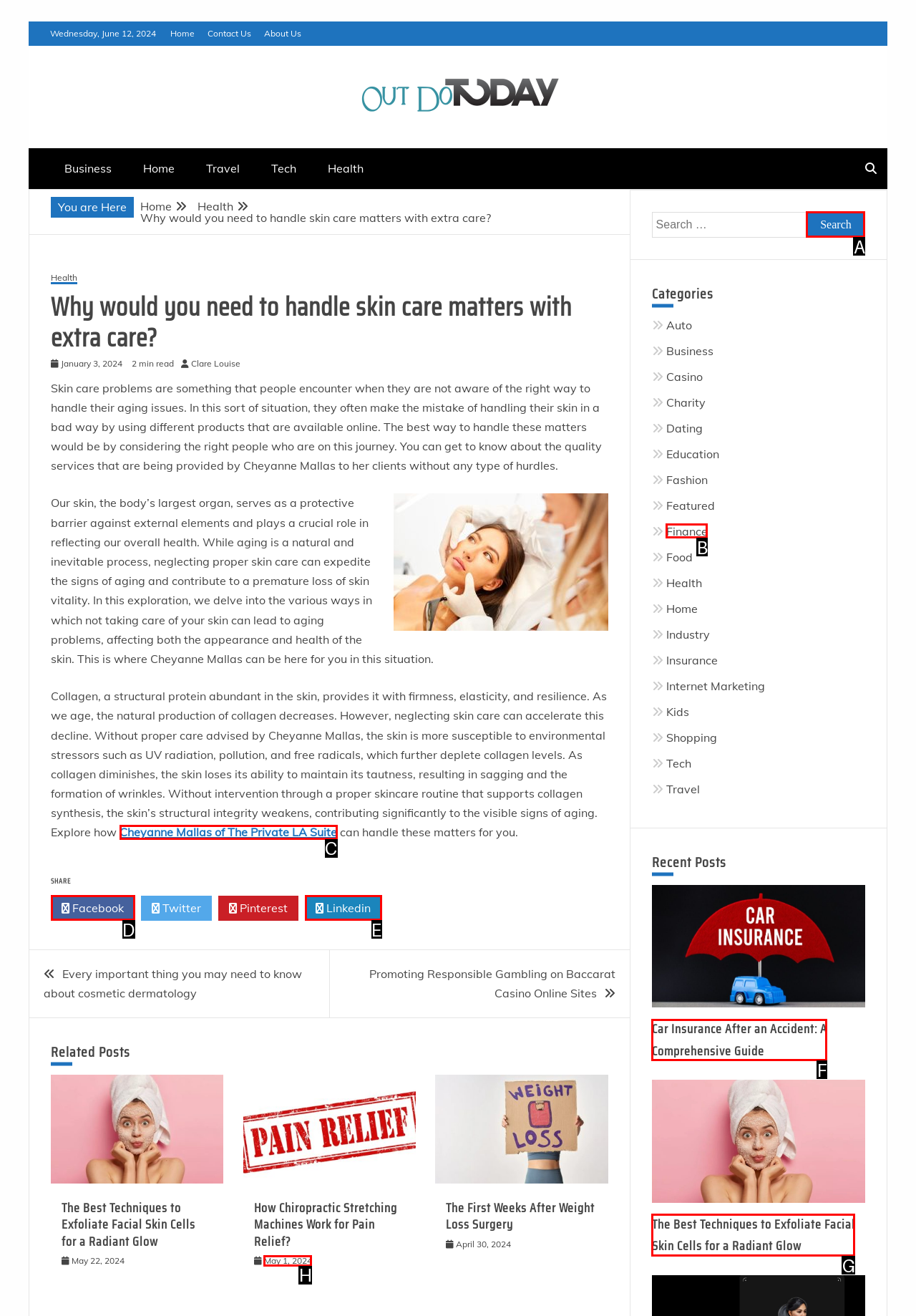Identify the option that corresponds to the description: parent_node: Search for: value="Search". Provide only the letter of the option directly.

A